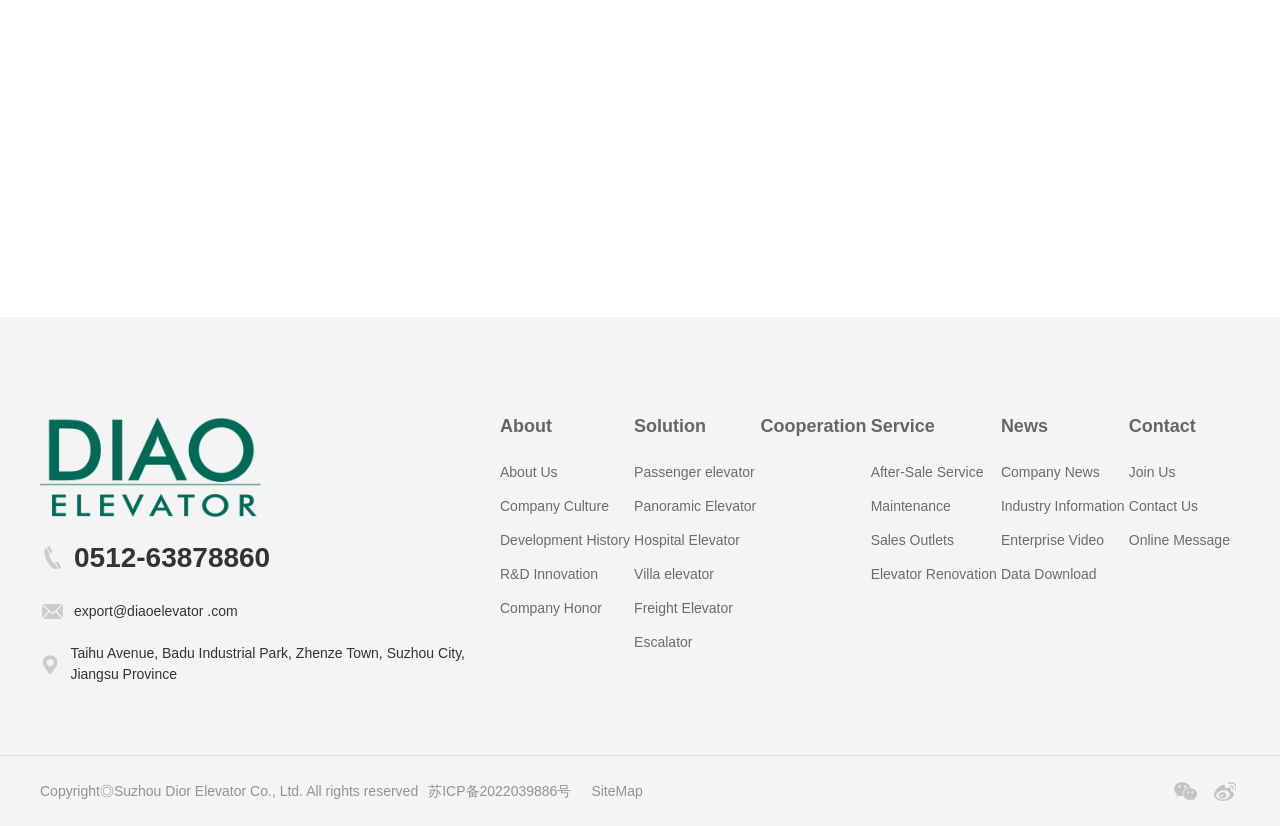Provide the bounding box coordinates of the HTML element this sentence describes: "About". The bounding box coordinates consist of four float numbers between 0 and 1, i.e., [left, top, right, bottom].

[0.391, 0.505, 0.492, 0.527]